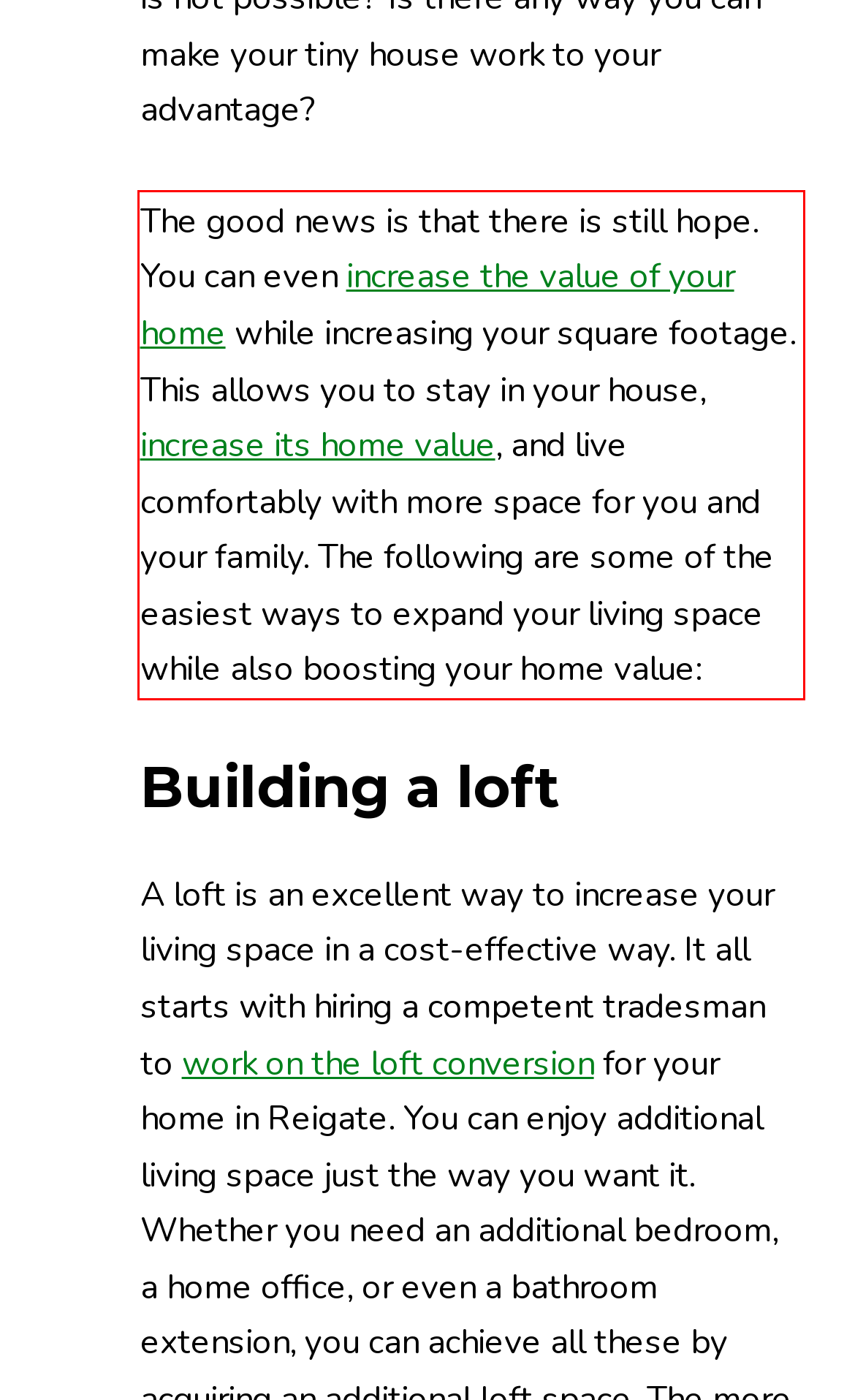Given a webpage screenshot, locate the red bounding box and extract the text content found inside it.

The good news is that there is still hope. You can even increase the value of your home while increasing your square footage. This allows you to stay in your house, increase its home value, and live comfortably with more space for you and your family. The following are some of the easiest ways to expand your living space while also boosting your home value: